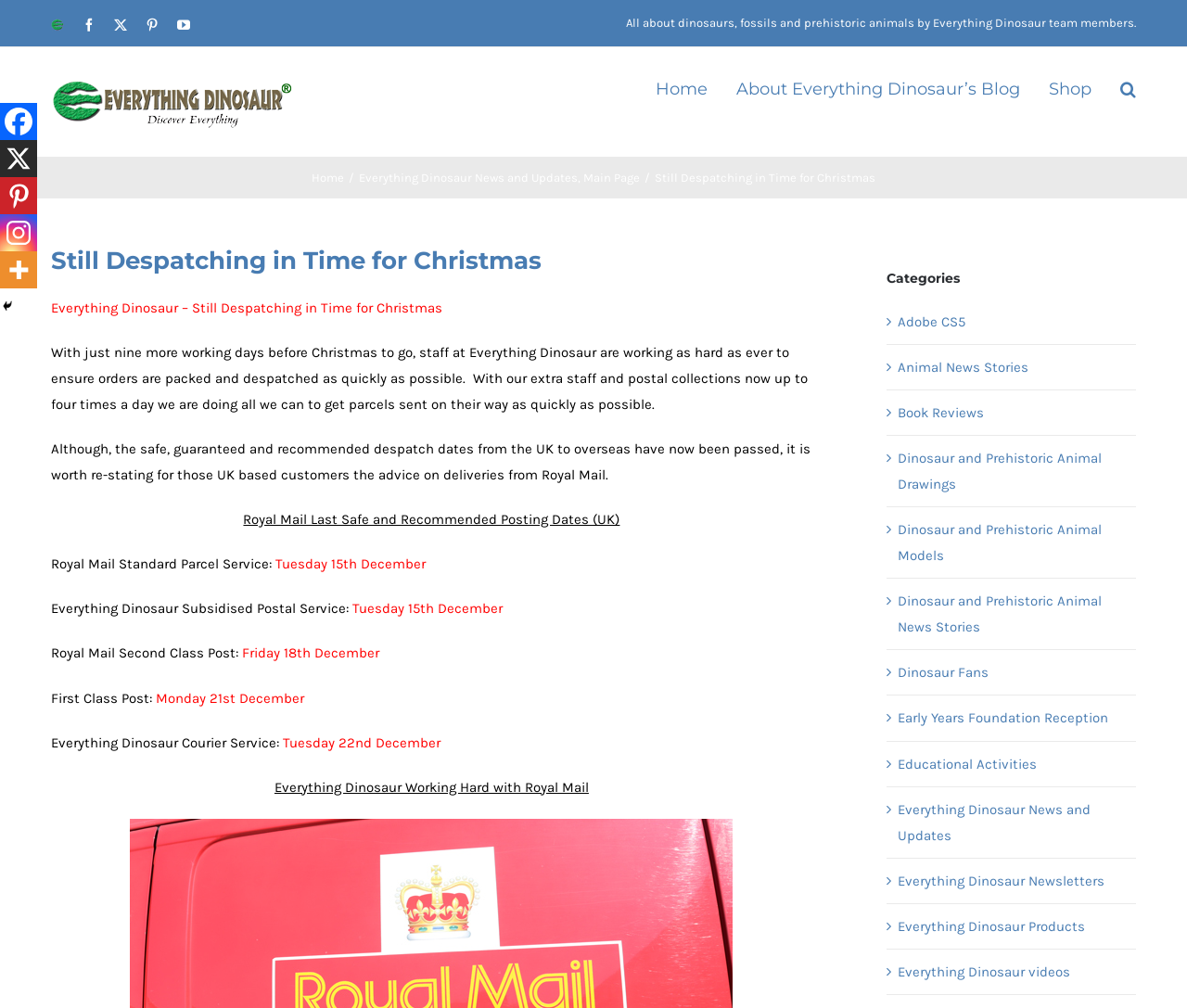How many categories are listed on the webpage?
Look at the webpage screenshot and answer the question with a detailed explanation.

I counted the number of categories listed on the webpage, including Adobe CS5, Animal News Stories, Book Reviews, and others, which totals 14 categories.